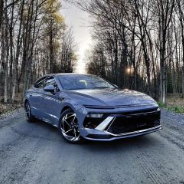Offer a detailed narrative of what is shown in the image.

The image showcases a sleek, modern sedan parked on a forest road, surrounded by tall trees that hint at the approach of twilight. The vehicle's striking profile features sharp lines and a bold front grille, emphasizing its sporty design. The car’s polished metallic gray finish glints in the soft light, while its high-performance wheels add an aggressive touch. The scene radiates a sense of adventure and freedom, suggesting that the car is ready for a journey through both urban and natural landscapes. This picture captures the essence of contemporary automotive design and the thrill of driving, inviting viewers to imagine their own driving experience.